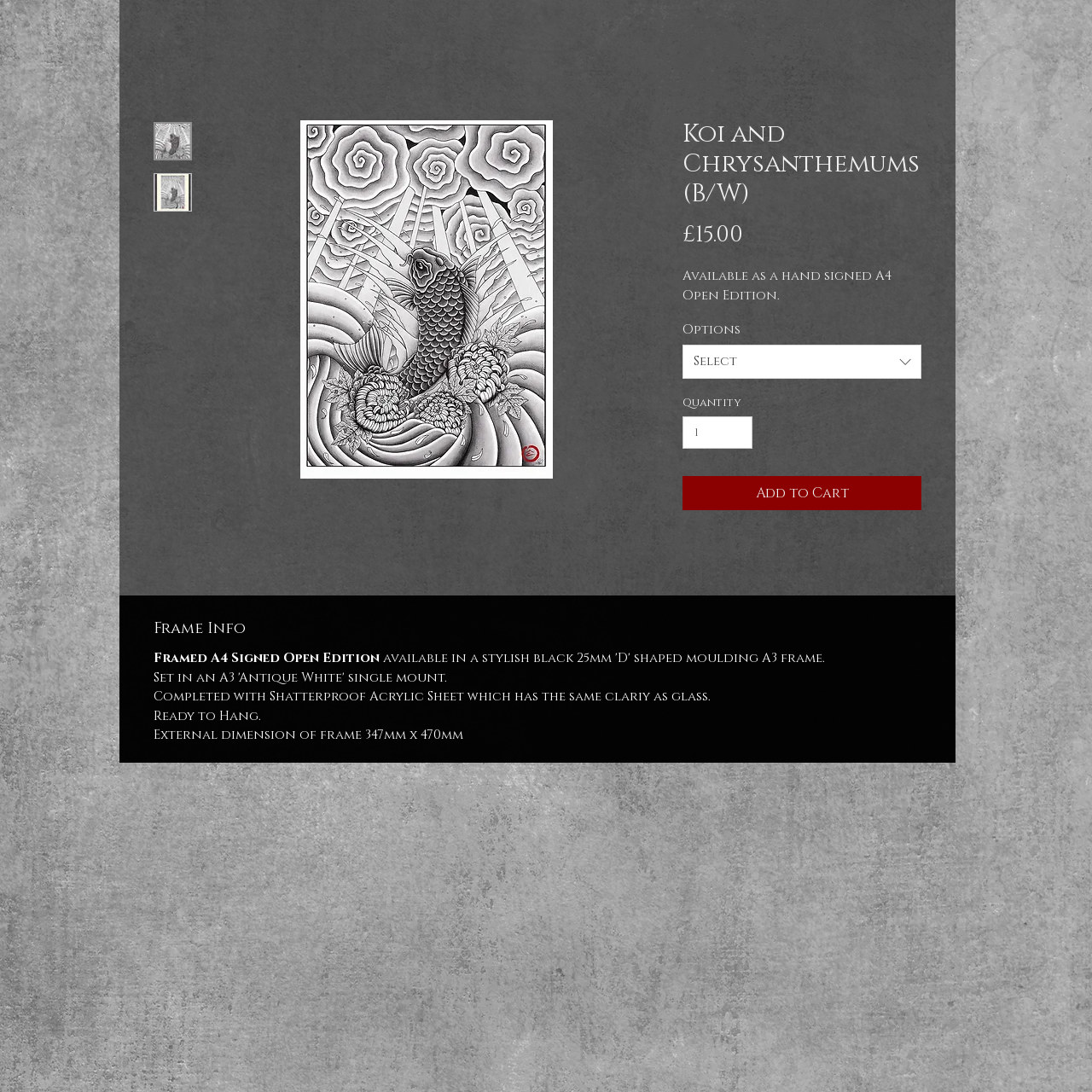What is the function of the button with the text 'Add to Cart'?
Respond to the question with a well-detailed and thorough answer.

I inferred the function of the button by its text 'Add to Cart' and its location below the product information, which suggests that it is used to add the item to the shopping cart.